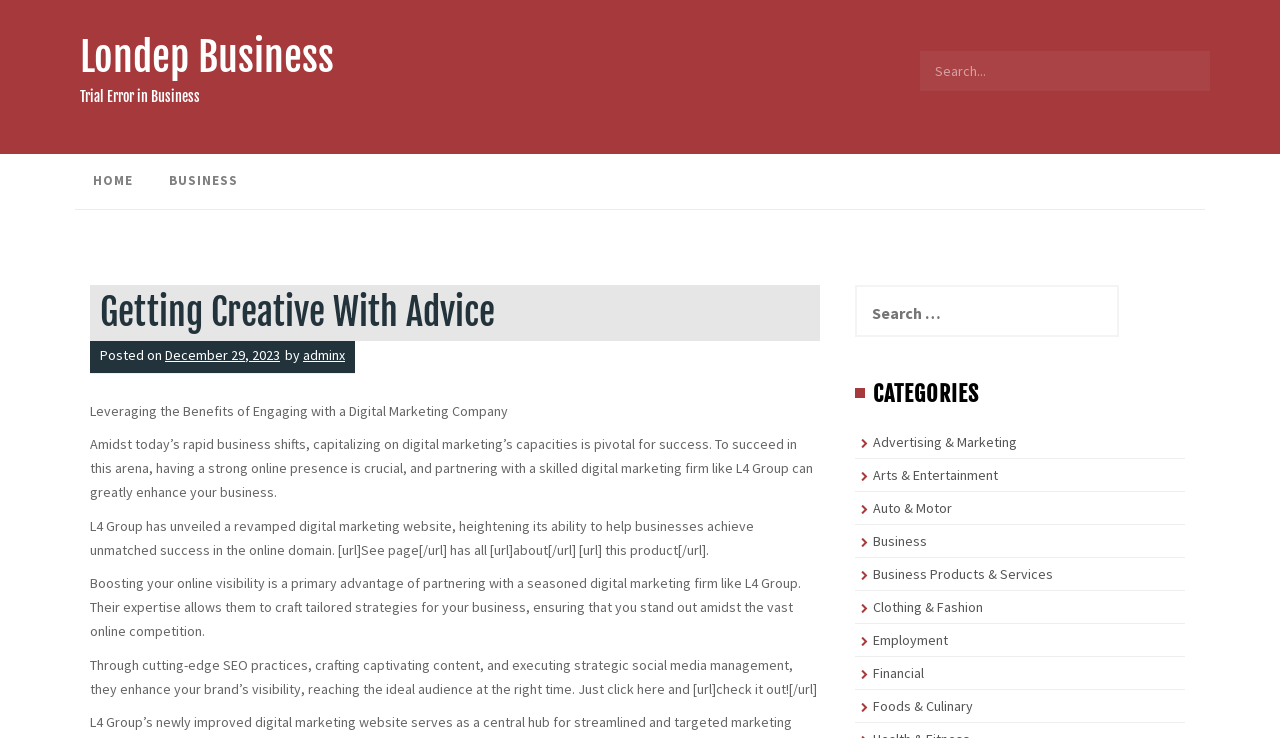Given the element description "Business" in the screenshot, predict the bounding box coordinates of that UI element.

[0.118, 0.209, 0.2, 0.283]